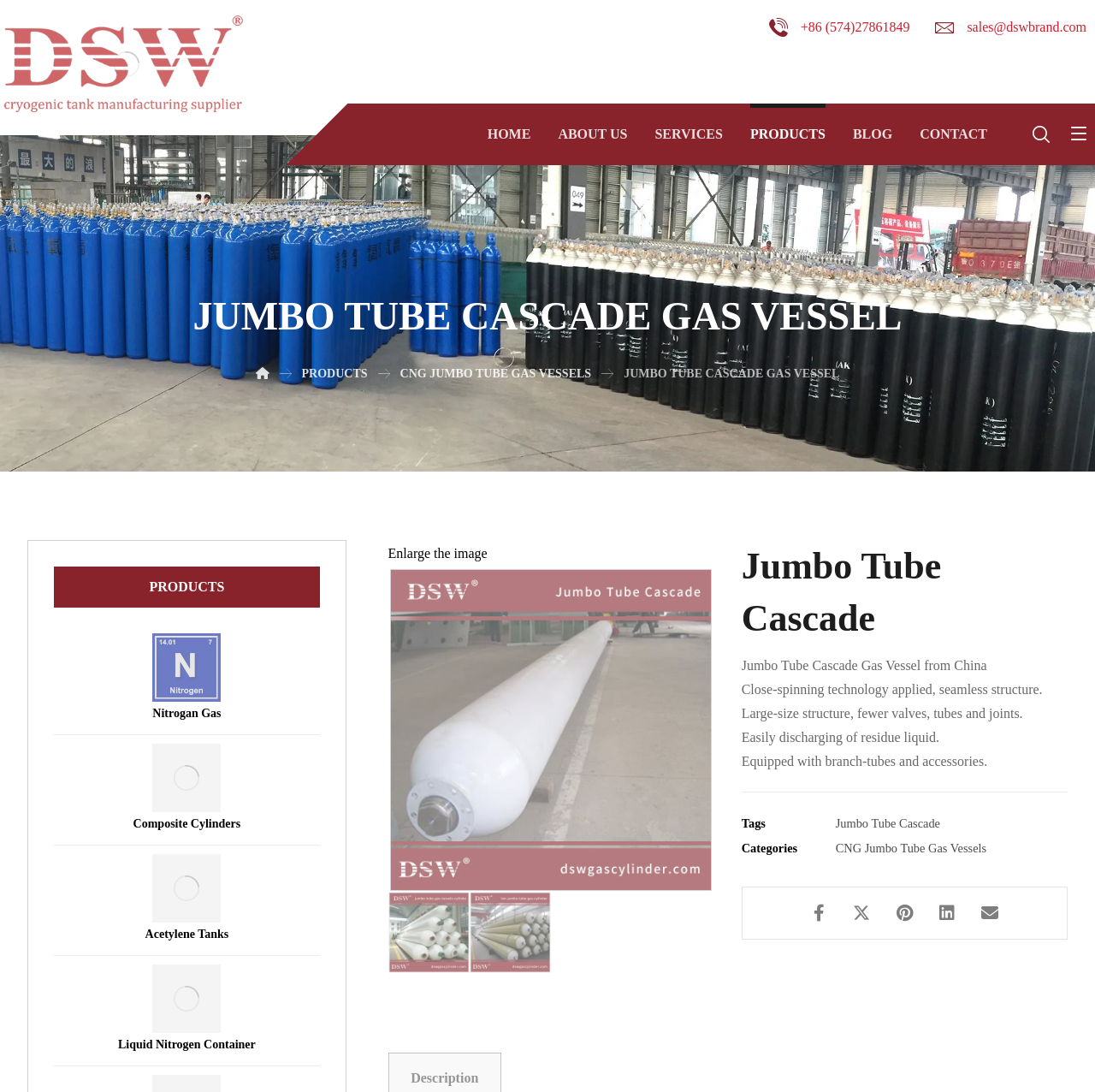Look at the image and write a detailed answer to the question: 
What is the company's email address?

The company's email address can be found at the top of the webpage, in the first layout table, as a static text element.